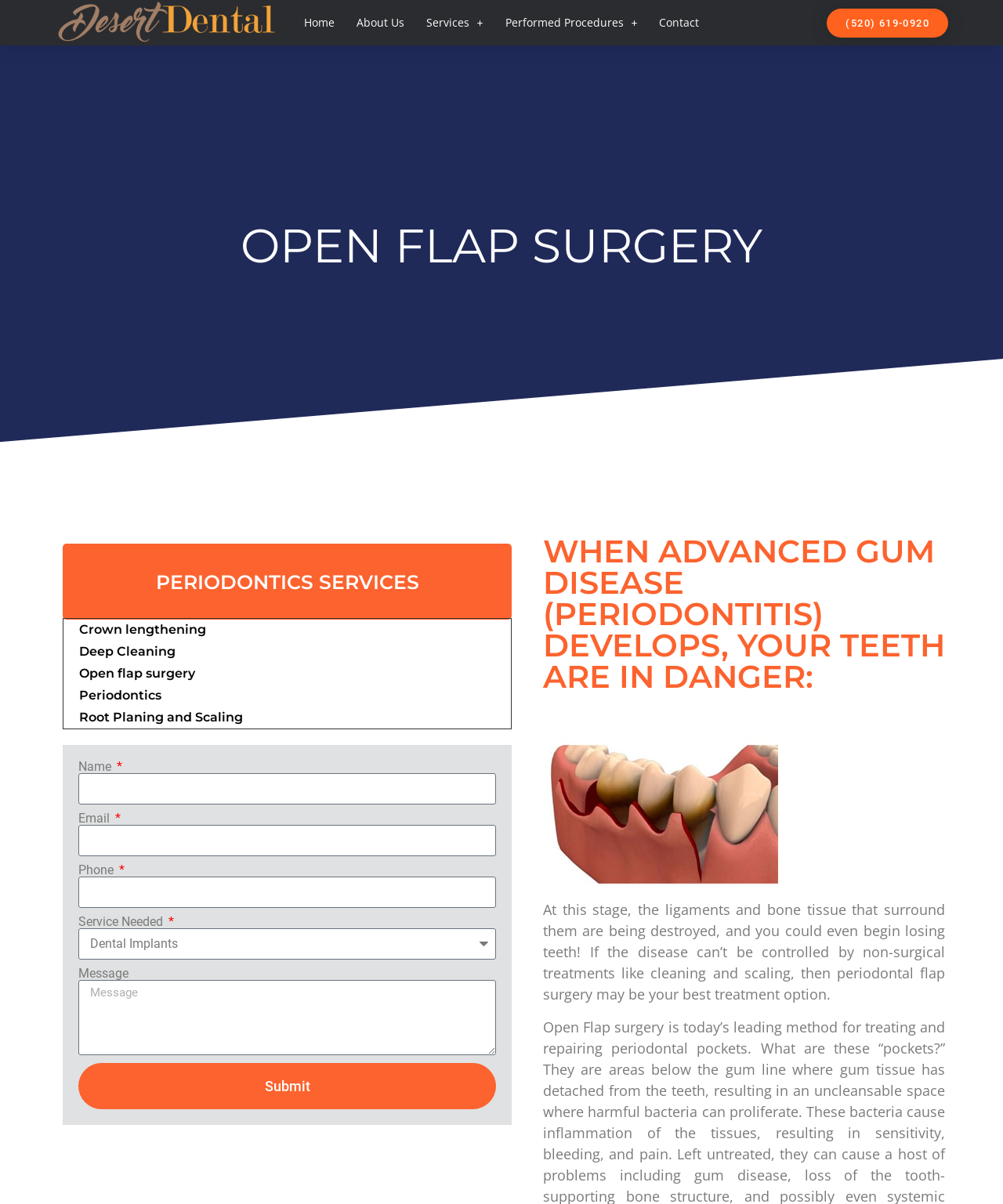Please find the bounding box coordinates (top-left x, top-left y, bottom-right x, bottom-right y) in the screenshot for the UI element described as follows: Submit

[0.078, 0.883, 0.495, 0.922]